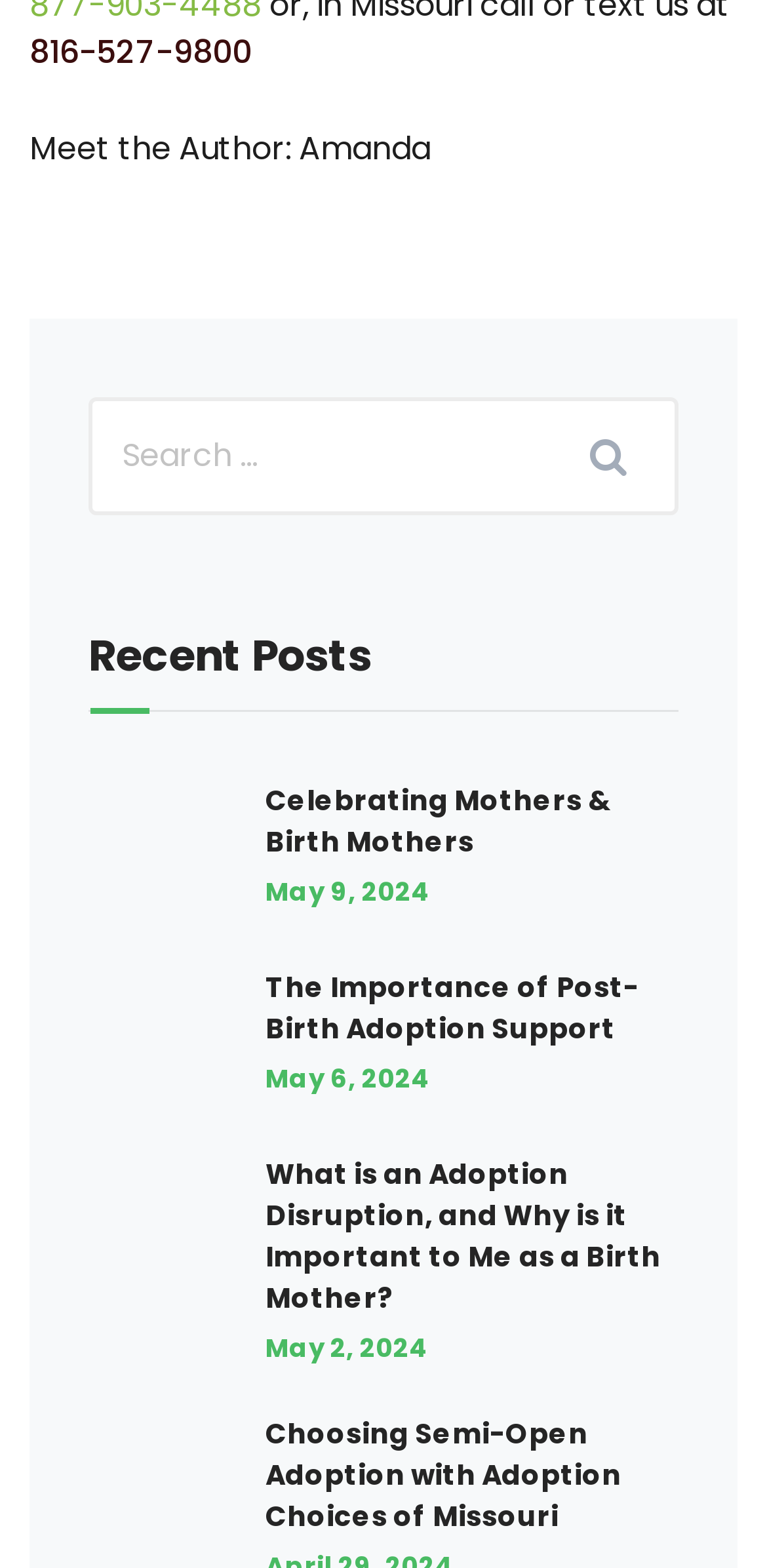With reference to the image, please provide a detailed answer to the following question: How many search boxes are there on the webpage?

There is only 1 search box on the webpage, which is located in the middle of the page and has a button with a magnifying glass icon next to it.